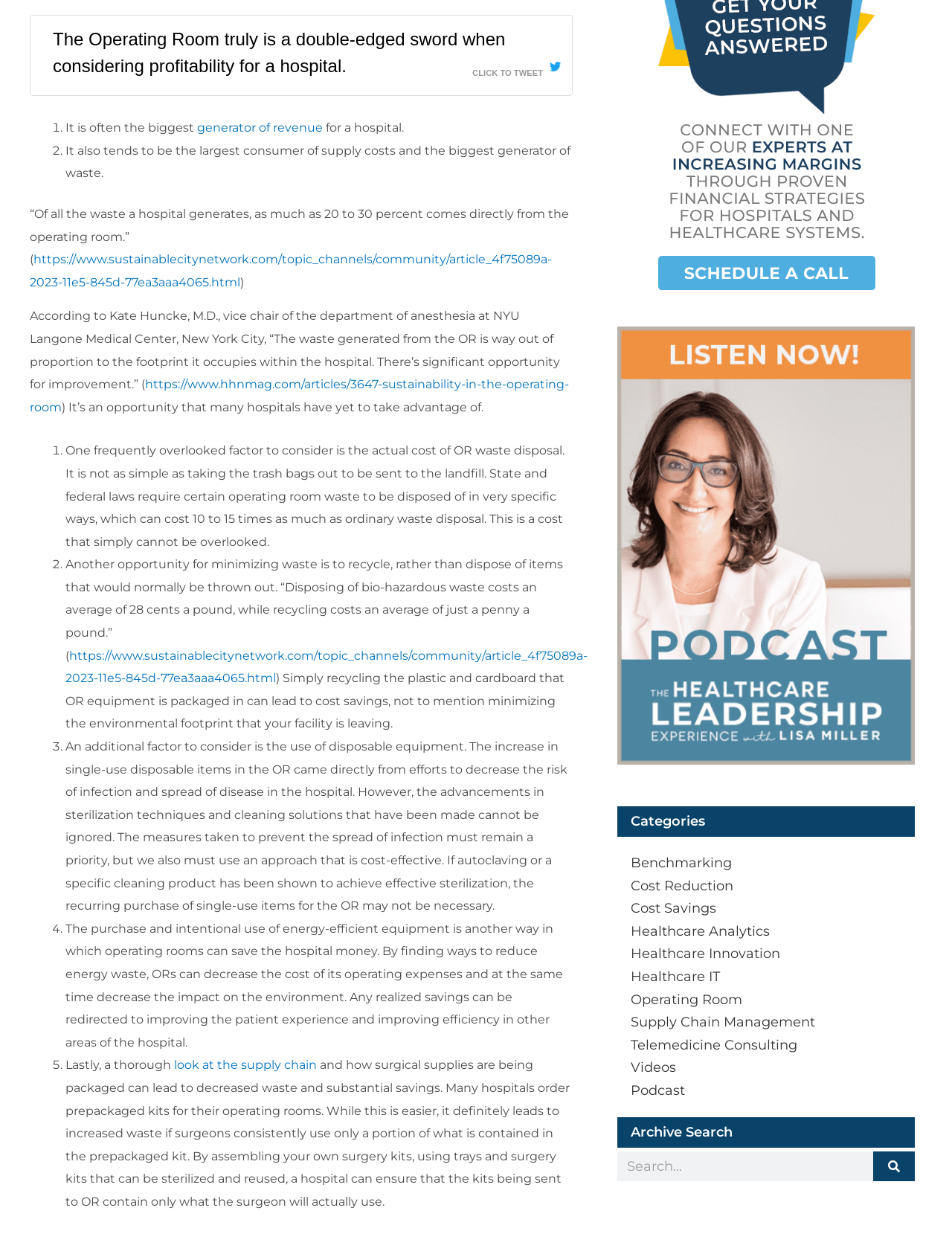Can you specify the bounding box coordinates for the region that should be clicked to fulfill this instruction: "Click to tweet".

[0.496, 0.043, 0.589, 0.068]